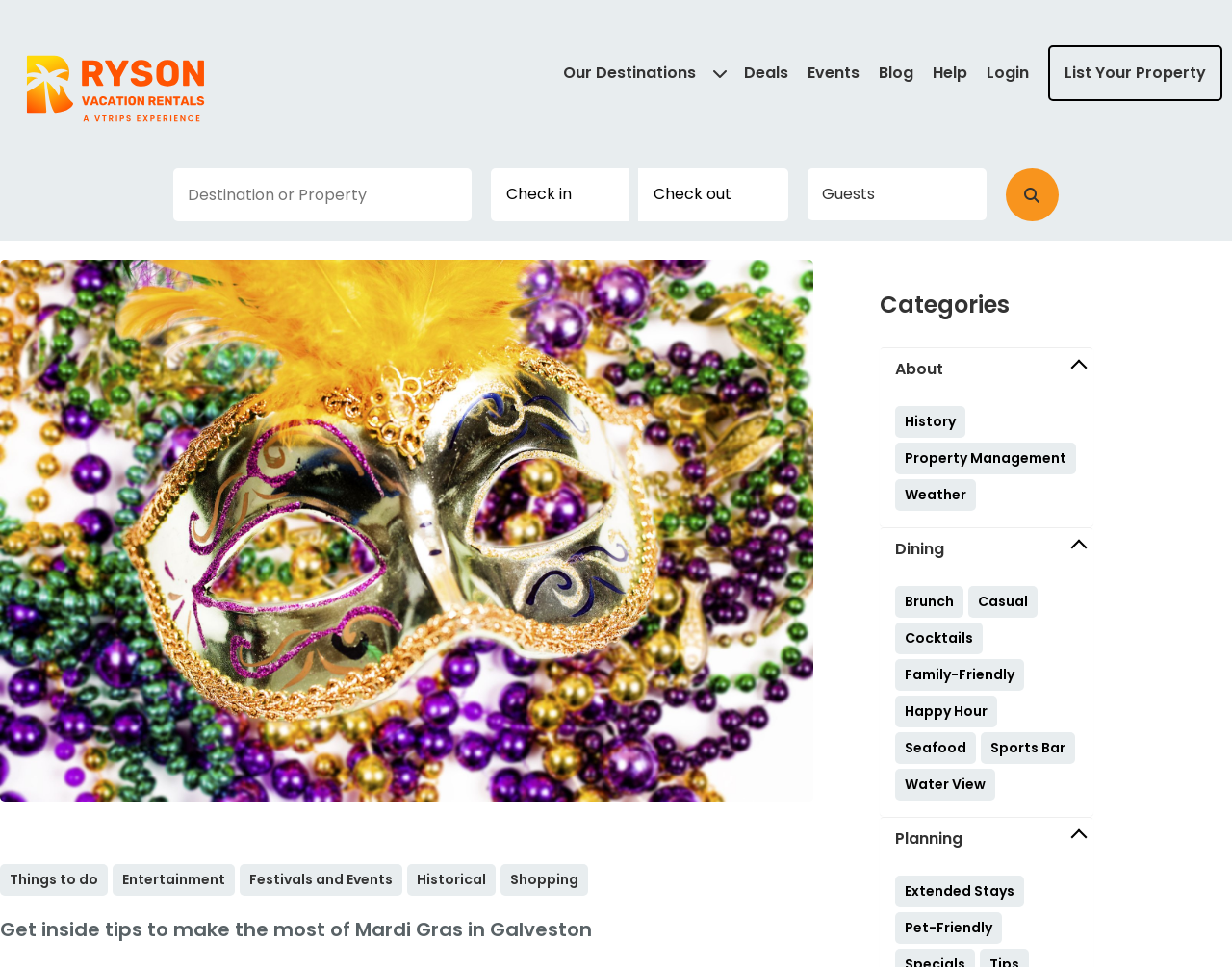Identify the bounding box coordinates of the clickable region to carry out the given instruction: "Read the blog".

[0.713, 0.064, 0.741, 0.088]